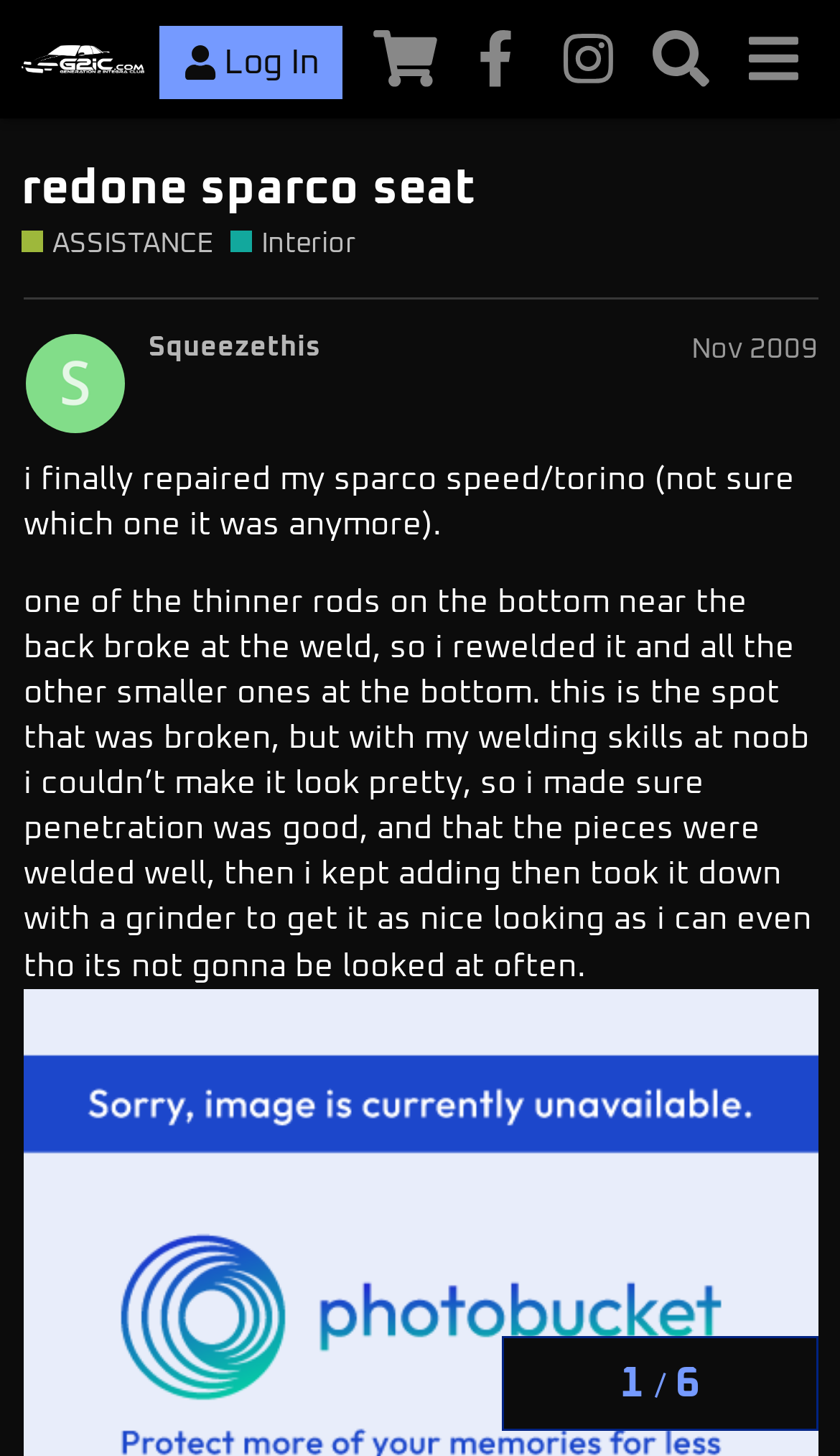Construct a thorough caption encompassing all aspects of the webpage.

This webpage appears to be a forum post or discussion thread on a car enthusiast website, specifically focused on the Generation 2 Integra Club. At the top of the page, there is a header section with links to the website's main sections, including a login button, store, Facebook, Instagram, and a search button. Below the header, there is a title section with a heading that reads "redone sparco seat" and a link to the same title.

The main content of the page is divided into two sections. On the left side, there are links to different categories, including "ASSISTANCE", "Interior", and others. Each category has a brief description or instruction. On the right side, there is a discussion thread with a series of posts. The first post is from a user named "Squeezethis" and is dated November 2009. The post describes the user's experience repairing a Sparco seat, including a detailed description of the repair process.

The post is written in a conversational tone and includes specific details about the repair, such as rewelding broken rods and grinding down the welds to make them look nicer. The text is accompanied by no images, but there is a navigation section at the bottom of the page that shows the topic's progress, with headings and links to different pages.